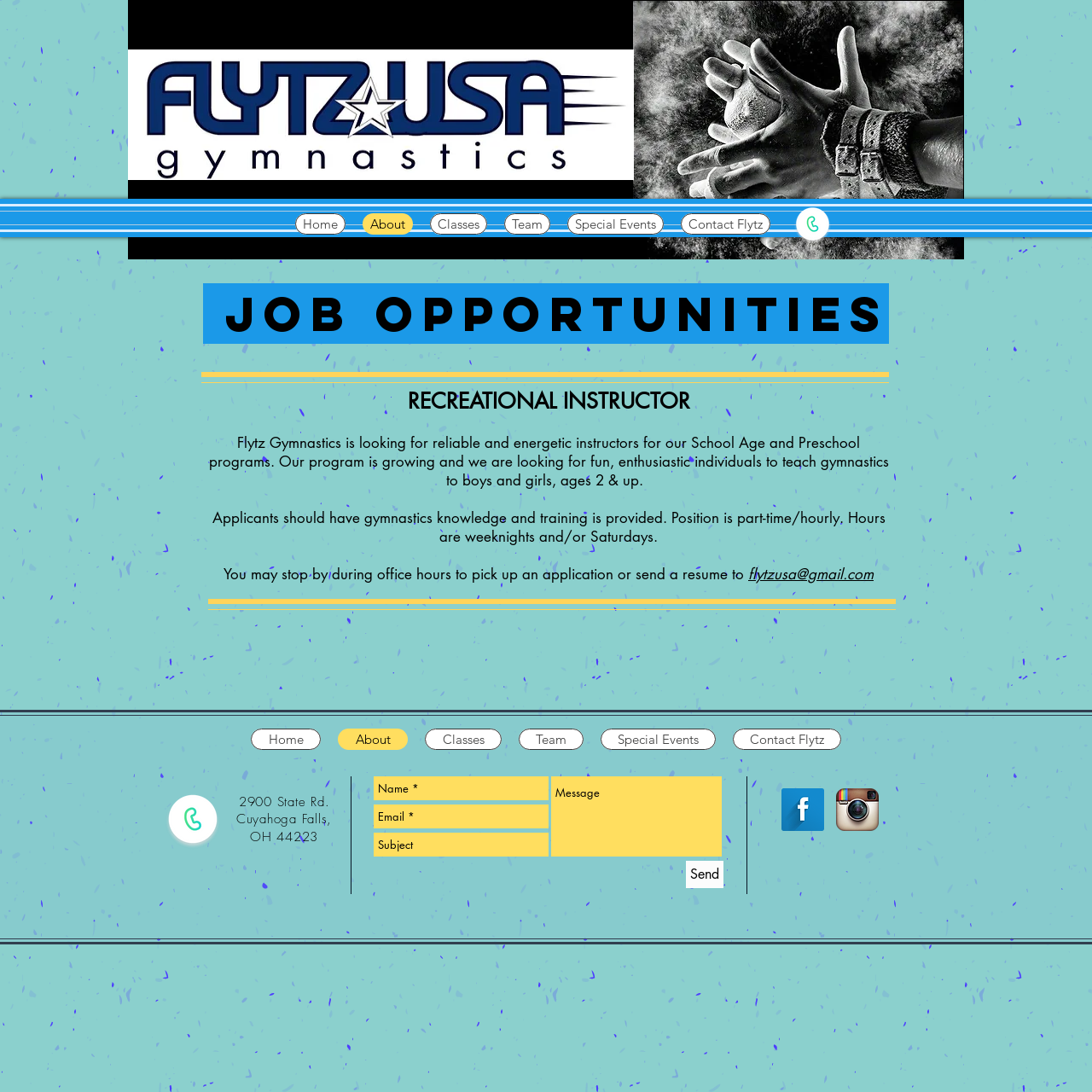What is the location of Flytz Gymnastics?
From the image, provide a succinct answer in one word or a short phrase.

Cuyahoga Falls, OH 44223